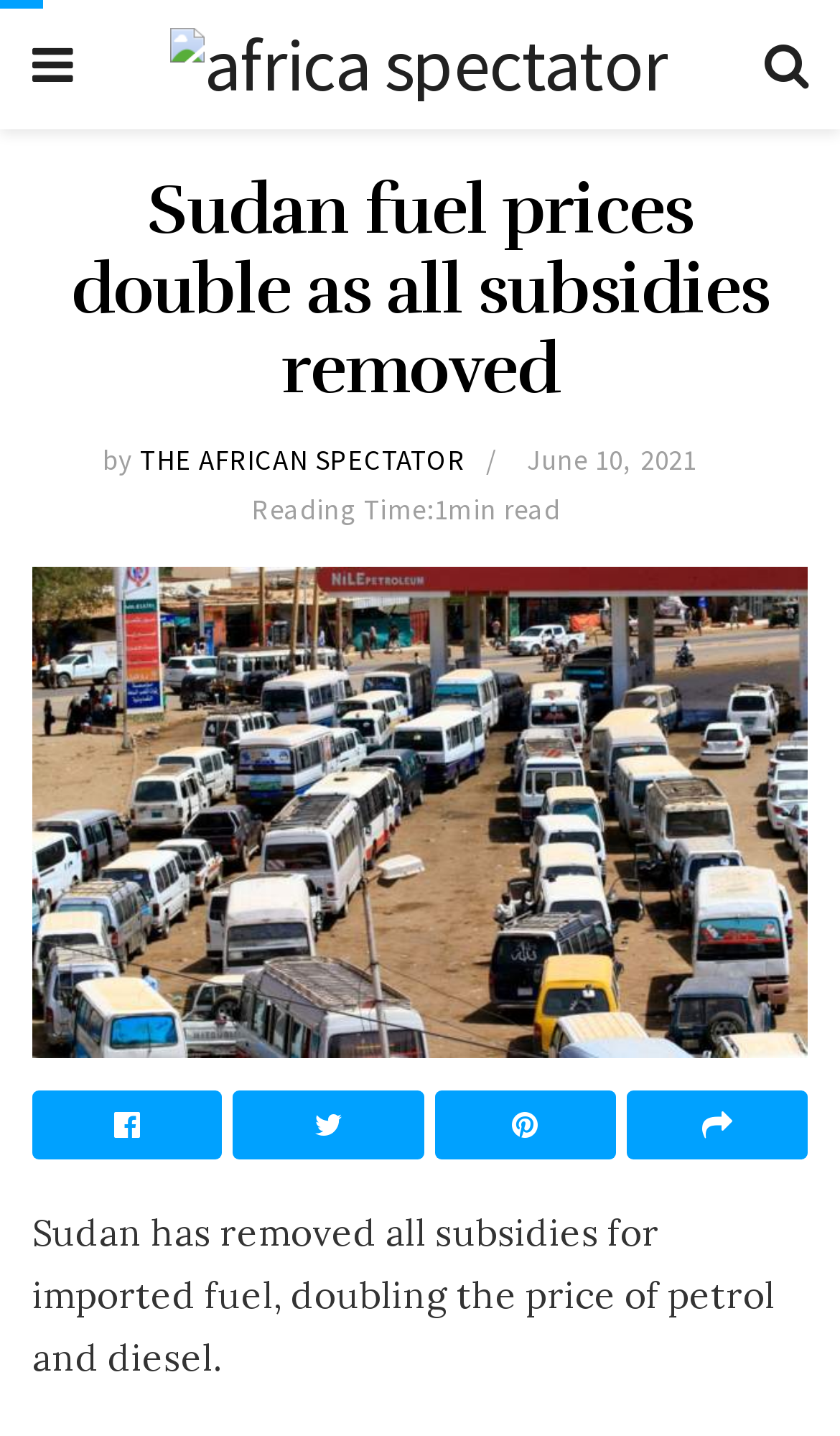When was the article published?
Please provide a single word or phrase based on the screenshot.

June 10, 2021